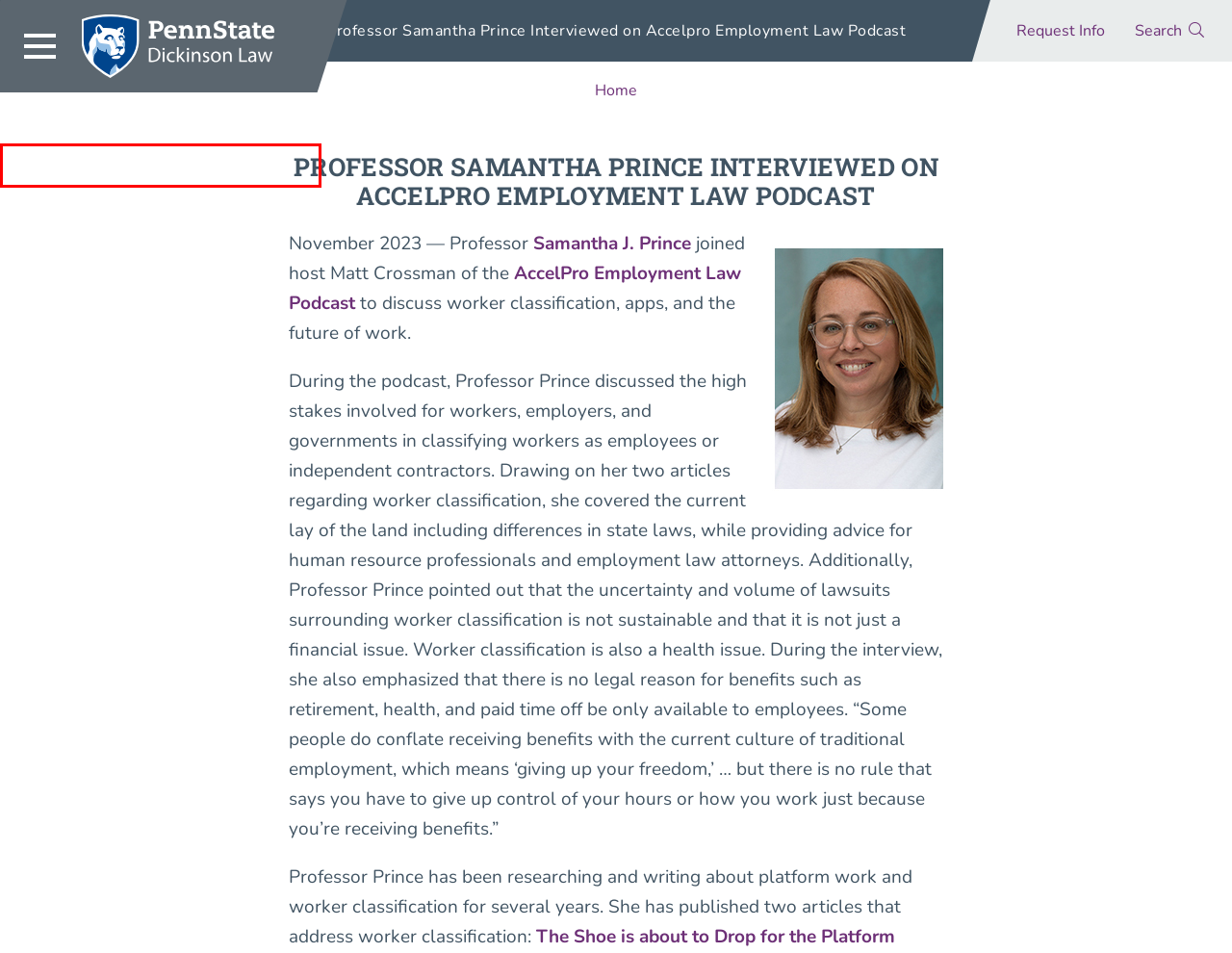Review the screenshot of a webpage containing a red bounding box around an element. Select the description that best matches the new webpage after clicking the highlighted element. The options are:
A. Accessibility Statement | Penn State
B. Samantha J. Prince | Dickinson Law
C. Certificate Programs | Dickinson Law
D. ~[188]~ - Dickinson Law Library at Penn State Dickinson Law
E. Redirecting
F. Dickinson Law's Inside Entrepreneurship Law Blog
G. On Worker Classification with Samantha Prince | AccelPro
H. Legal Statement | Penn State

E